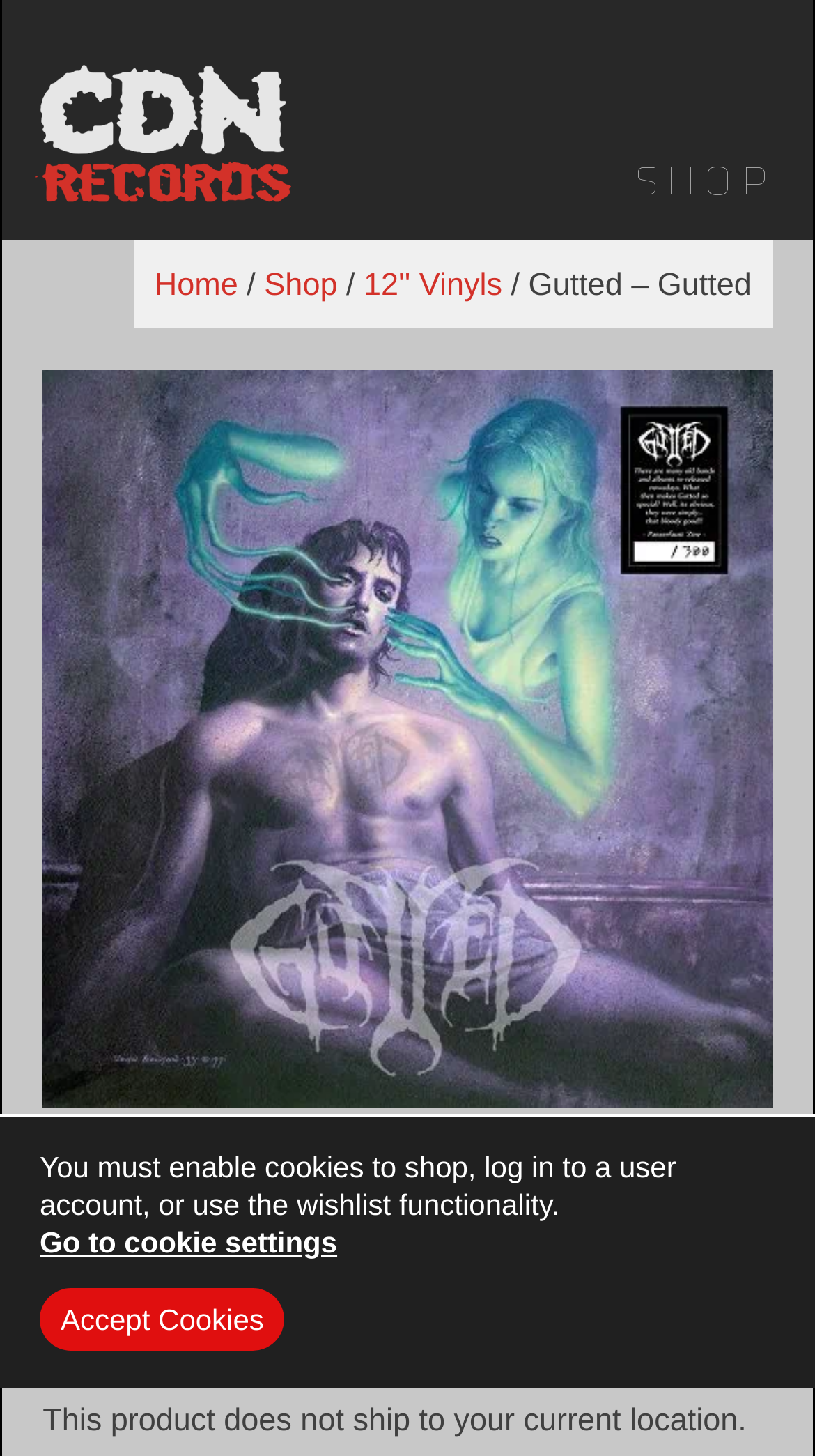Write an extensive caption that covers every aspect of the webpage.

The webpage is a product page for the album "Gutted - Gutted" on the CDN Records Shop website. At the top left corner, there is a link to the CDN Records Logo, which is an image. Next to it, there are three buttons, likely for navigation or menu purposes. 

Below the top navigation, there is a heading that reads "Shop" and a navigation menu with breadcrumbs, showing the path "Home > Shop > 12'' Vinyls > Gutted – Gutted". 

The main content of the page is an album cover image, which takes up most of the page's width. Below the image, there is a heading with the album title "Gutted – Gutted" and a price tag of "$25.00 CAD". 

There is a paragraph of text that explains the purchase process, stating that cookies need to be enabled to complete the transaction. Additionally, there is a notice that the product does not ship to the current location. 

At the bottom of the page, there is a GDPR Cookie Banner that prompts users to enable cookies to use the website's features. The banner includes a button to go to cookie settings and another to accept cookies.